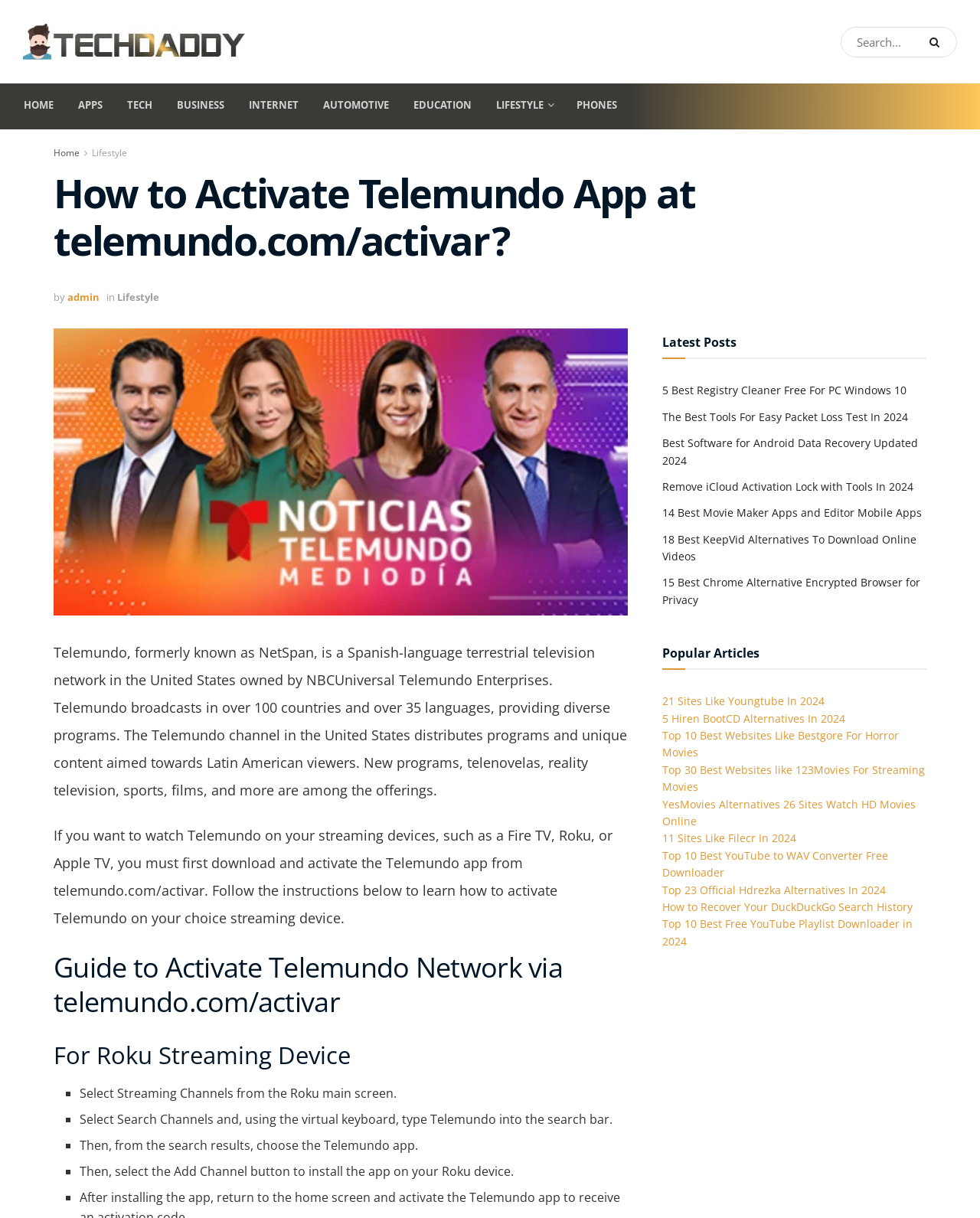Give a comprehensive overview of the webpage, including key elements.

This webpage is about activating the Telemundo app on various streaming devices. At the top, there is a logo and a search bar on the right side. Below the logo, there are several navigation links, including "HOME", "APPS", "TECH", and others. 

The main content of the webpage is divided into sections. The first section has a heading "How to Activate Telemundo App at telemundo.com/activar?" and provides a brief introduction to Telemundo, a Spanish-language television network. 

Below this introduction, there is a section with a heading "Guide to Activate Telemundo Network via telemundo.com/activar" that provides step-by-step instructions on how to activate Telemundo on a Roku streaming device. The instructions are presented in a list format with bullet points.

On the right side of the webpage, there are two sections: "Latest Posts" and "Popular Articles". These sections contain links to various articles on different topics, including technology, software, and entertainment.

Overall, the webpage is focused on providing information and guidance on activating the Telemundo app on streaming devices, with additional resources and links to other related articles.